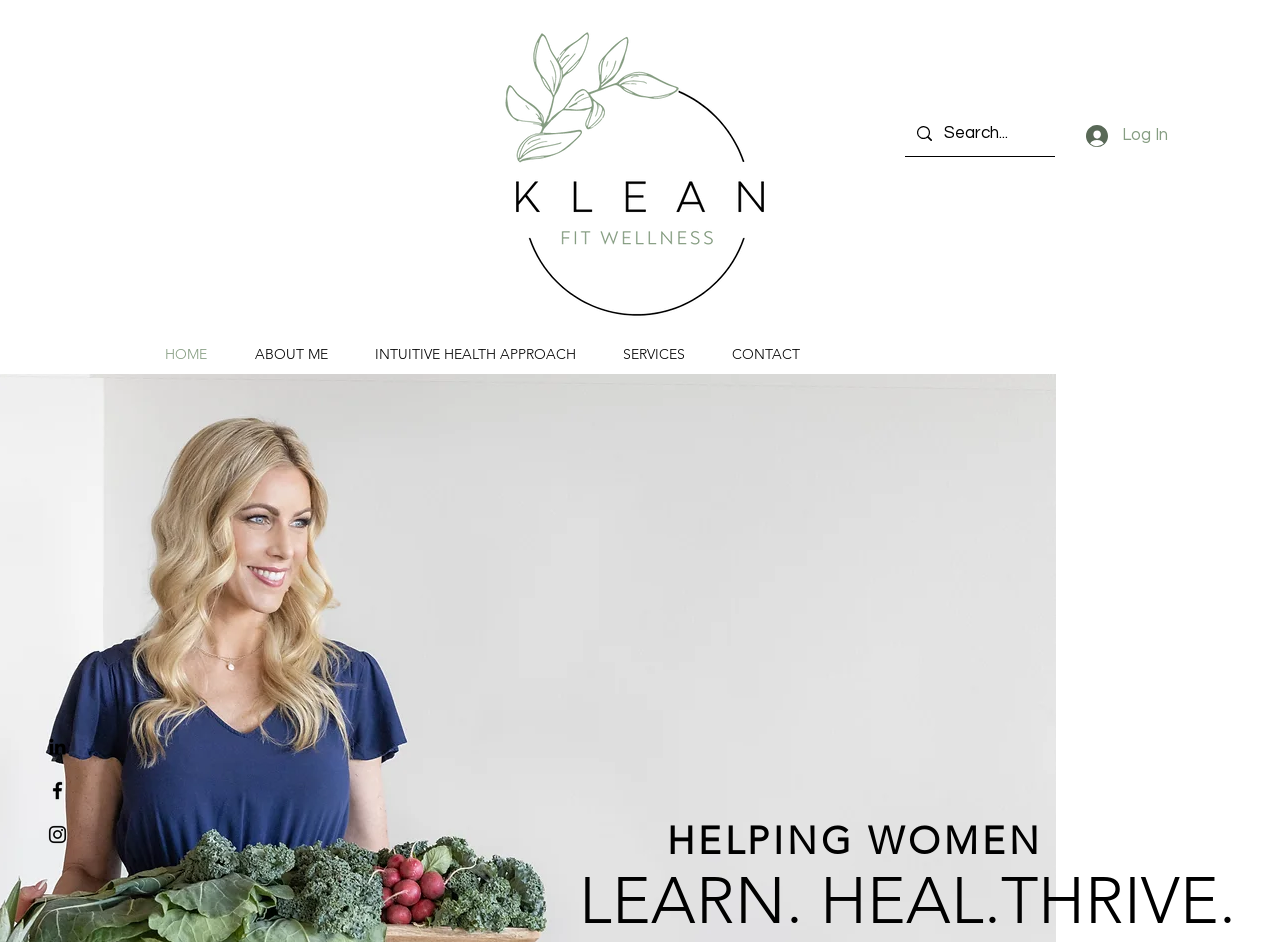Using the element description: "ABOUT ME", determine the bounding box coordinates for the specified UI element. The coordinates should be four float numbers between 0 and 1, [left, top, right, bottom].

[0.188, 0.355, 0.281, 0.397]